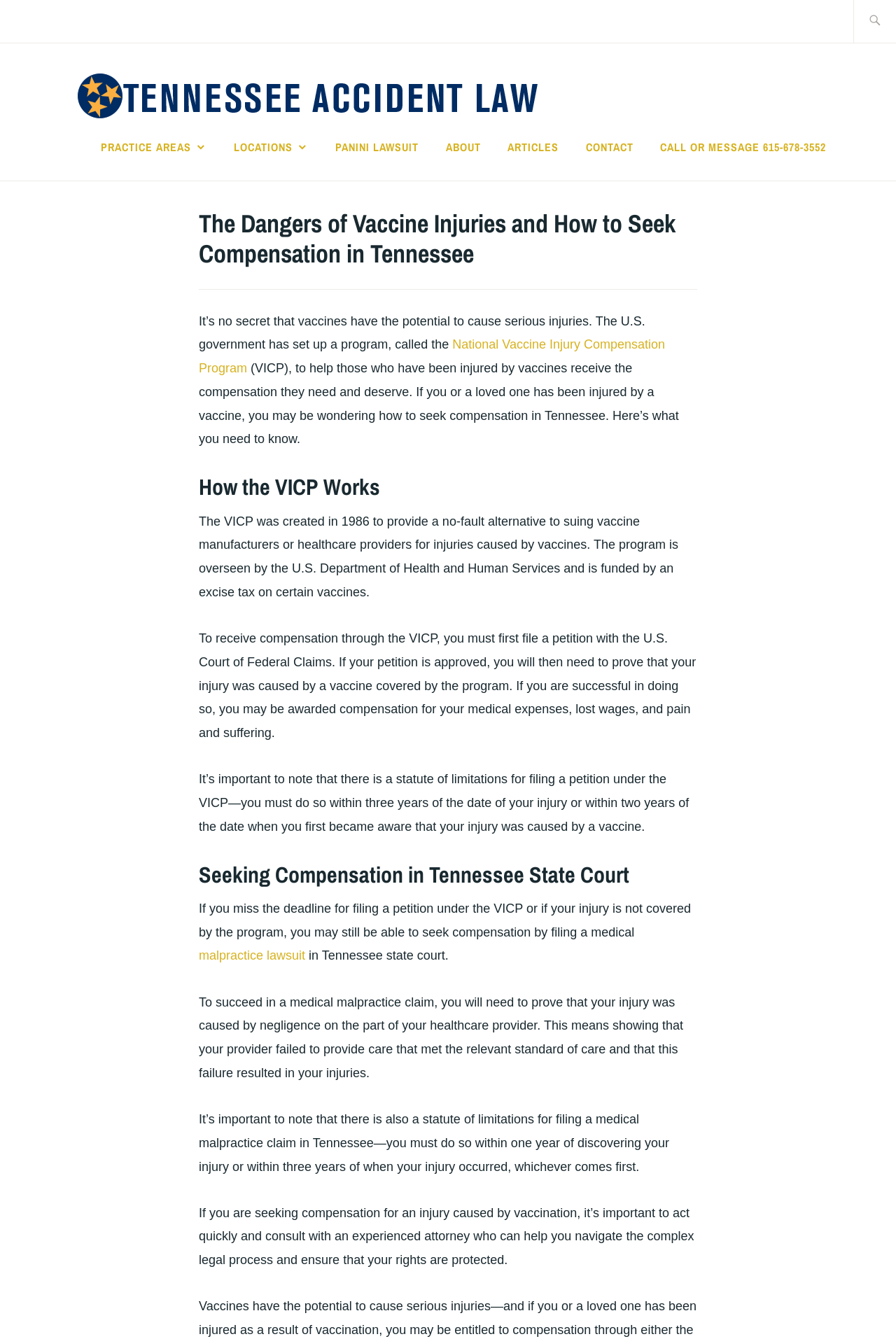Give an extensive and precise description of the webpage.

The webpage is about vaccine injuries and seeking compensation in Tennessee. At the top right corner, there is a search bar with a magnifying glass icon and a placeholder text "Search for:". Below the search bar, there is a logo of "Tennessee Accident Law Firm" with a link to the firm's homepage. 

On the top left side, there is a navigation menu with links to "PRACTICE AREAS", "LOCATIONS", "PANINI LAWSUIT", "ABOUT", "ARTICLES", "CONTACT", and a call-to-action link "CALL OR MESSAGE 615-678-3552". 

The main content of the webpage is divided into sections. The first section has a heading "The Dangers of Vaccine Injuries and How to Seek Compensation in Tennessee" and provides an introduction to the topic, explaining that the U.S. government has set up a program called the National Vaccine Injury Compensation Program (VICP) to help those who have been injured by vaccines receive compensation. 

The second section has a heading "How the VICP Works" and explains the process of seeking compensation through the VICP, including filing a petition with the U.S. Court of Federal Claims and proving that the injury was caused by a vaccine covered by the program. 

The third section has a heading "Seeking Compensation in Tennessee State Court" and discusses the option of filing a medical malpractice lawsuit in Tennessee state court if the VICP deadline is missed or if the injury is not covered by the program. 

Throughout the main content, there are several paragraphs of text explaining the process of seeking compensation for vaccine injuries, including the statute of limitations for filing petitions and lawsuits. The webpage also emphasizes the importance of consulting with an experienced attorney to navigate the complex legal process.